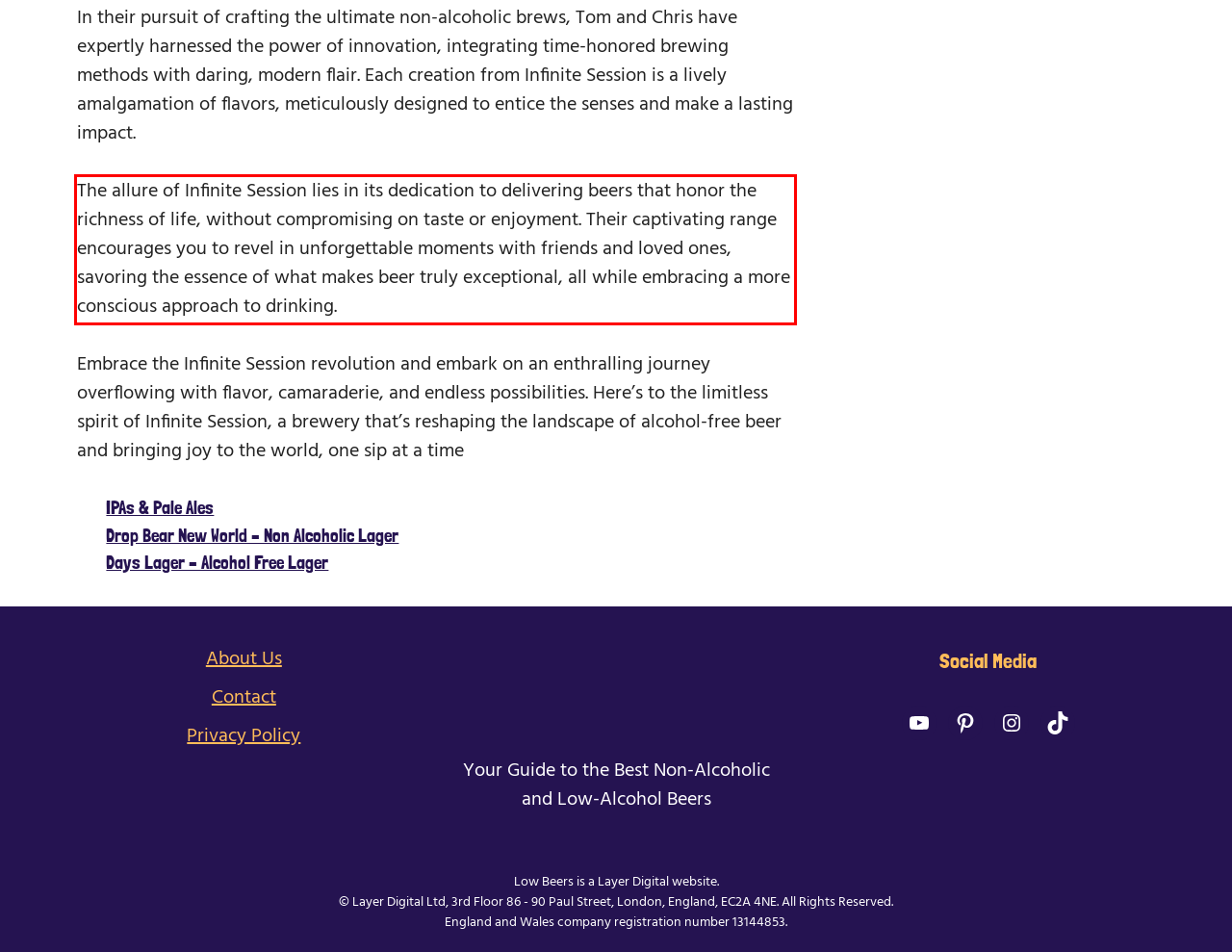You are presented with a screenshot containing a red rectangle. Extract the text found inside this red bounding box.

The allure of Infinite Session lies in its dedication to delivering beers that honor the richness of life, without compromising on taste or enjoyment. Their captivating range encourages you to revel in unforgettable moments with friends and loved ones, savoring the essence of what makes beer truly exceptional, all while embracing a more conscious approach to drinking.